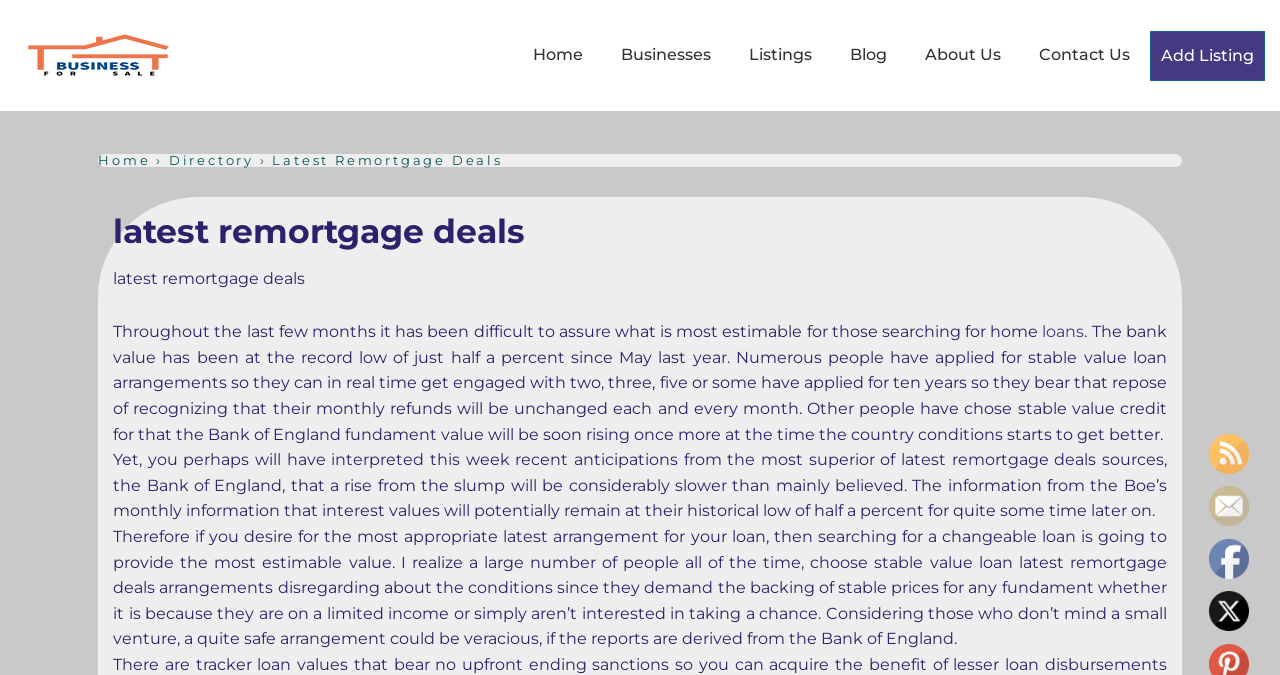Give a succinct answer to this question in a single word or phrase: 
What type of loan arrangement is recommended for those who don't mind taking a risk?

Variable loan